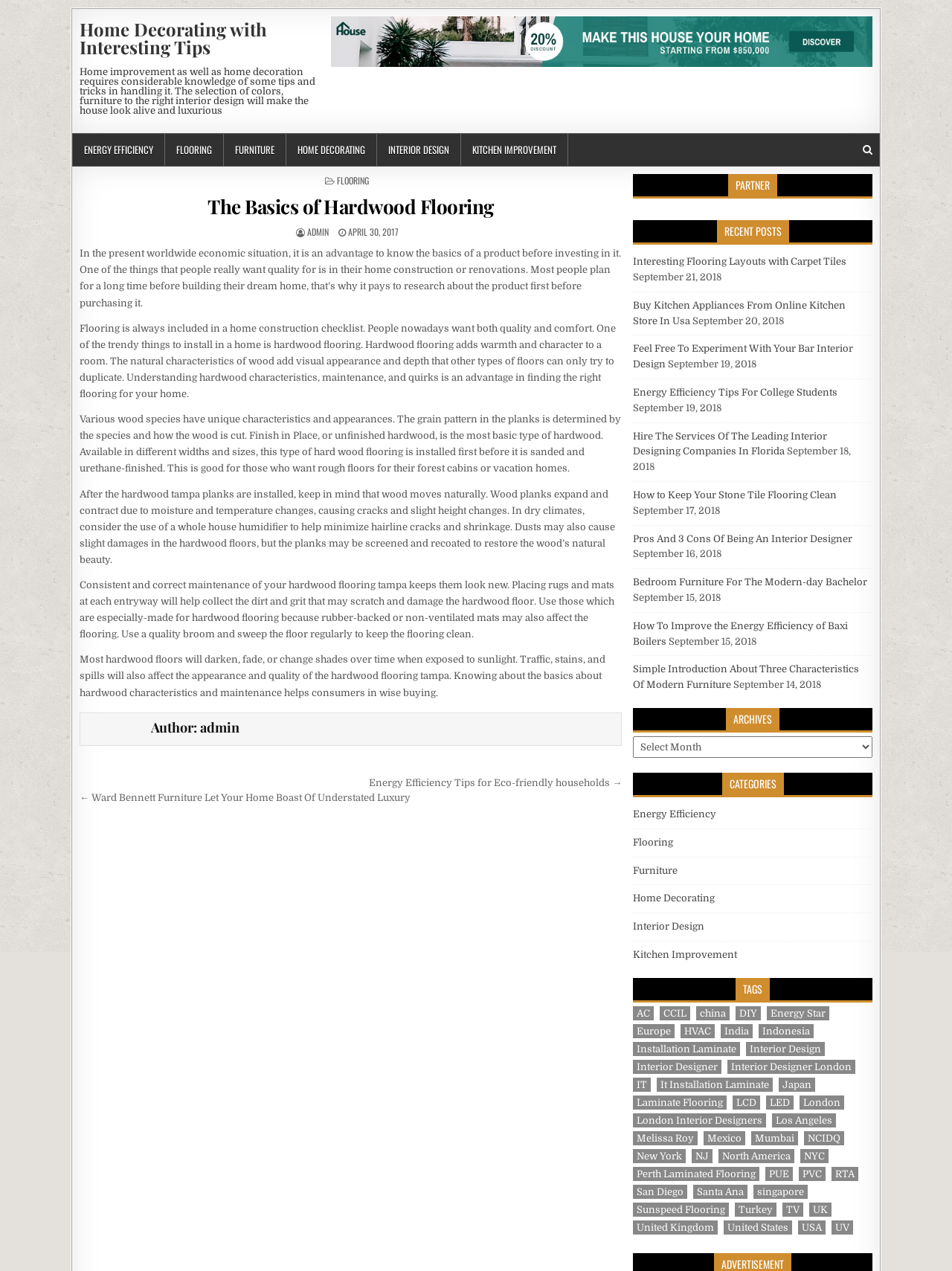Please give a short response to the question using one word or a phrase:
What is the author of the article 'The Basics of Hardwood Flooring'?

admin